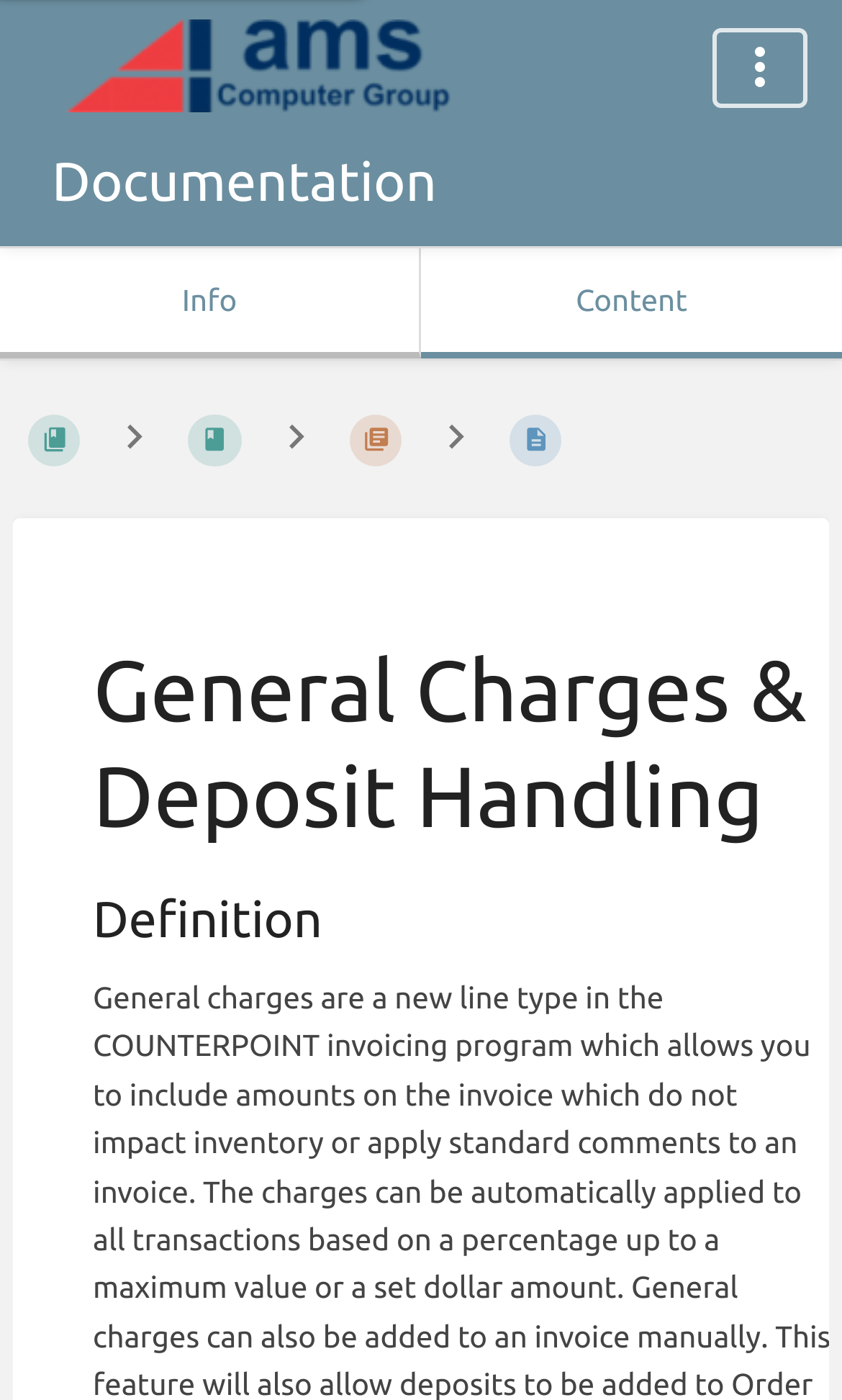How many menu items are available in the breadcrumb?
Give a comprehensive and detailed explanation for the question.

There are five menu items available in the breadcrumb navigation, each with a link element and a generic element with a popup menu.